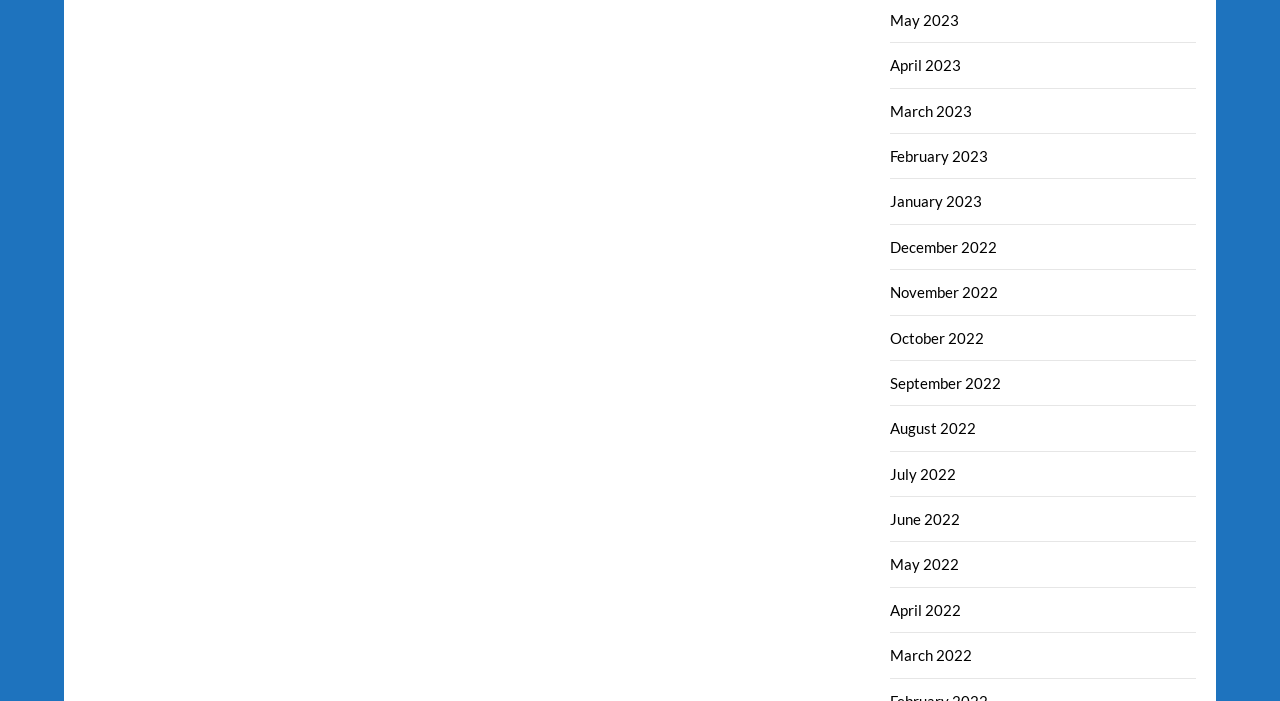Please mark the clickable region by giving the bounding box coordinates needed to complete this instruction: "View April 2022".

[0.696, 0.857, 0.751, 0.883]